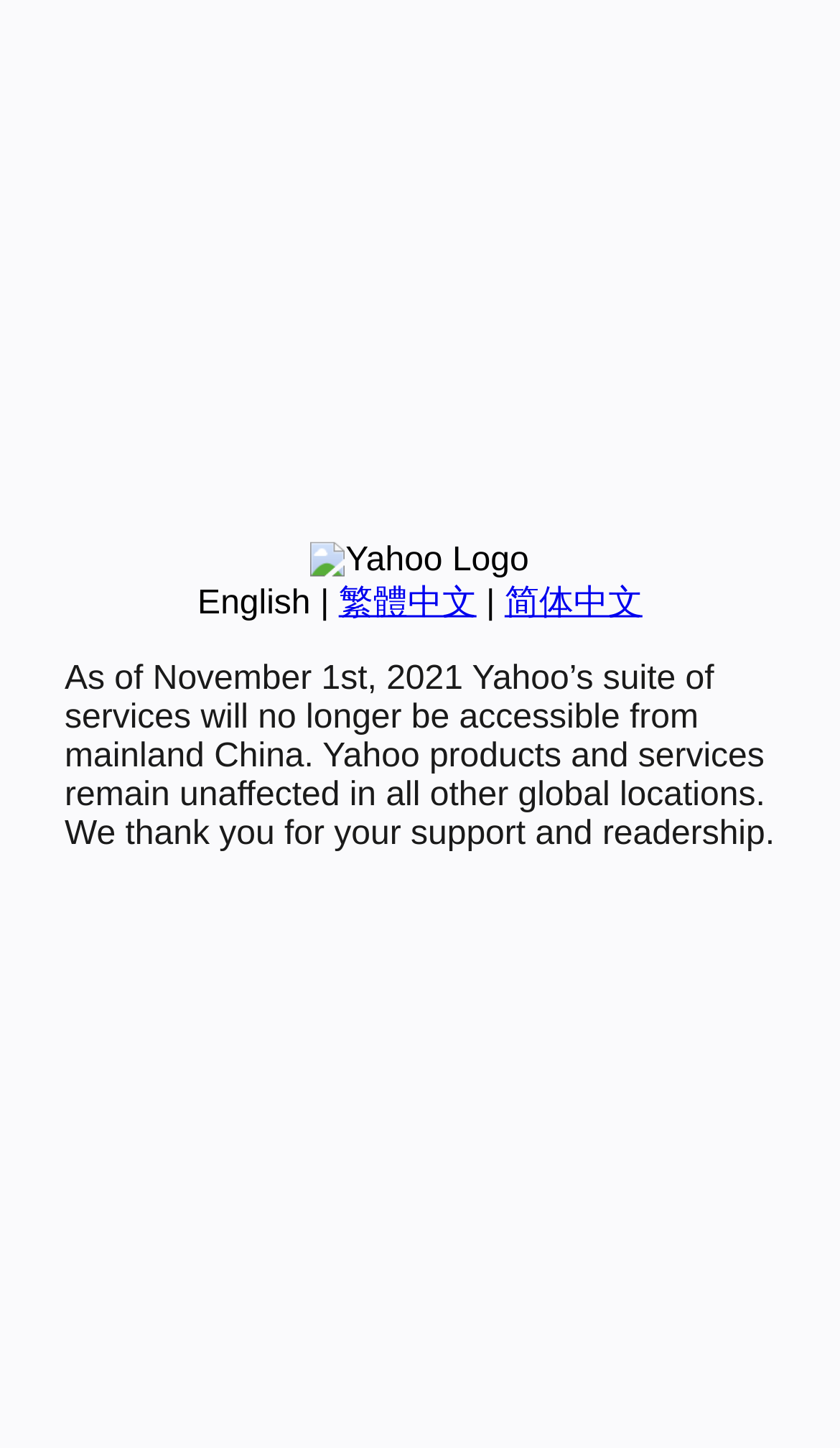Identify the bounding box of the UI element that matches this description: "简体中文".

[0.601, 0.404, 0.765, 0.429]